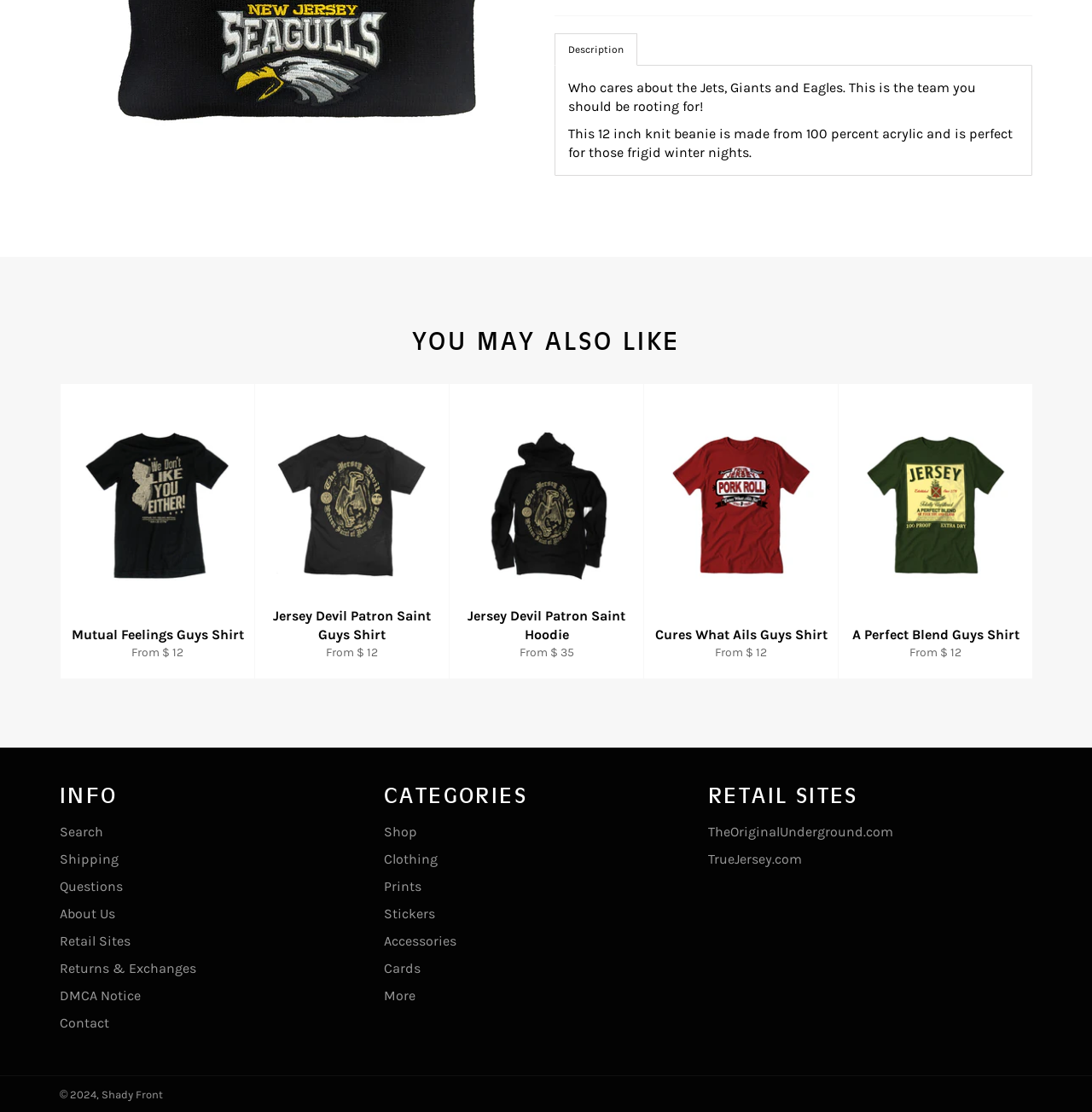Please provide the bounding box coordinate of the region that matches the element description: Accessories. Coordinates should be in the format (top-left x, top-left y, bottom-right x, bottom-right y) and all values should be between 0 and 1.

[0.352, 0.839, 0.418, 0.853]